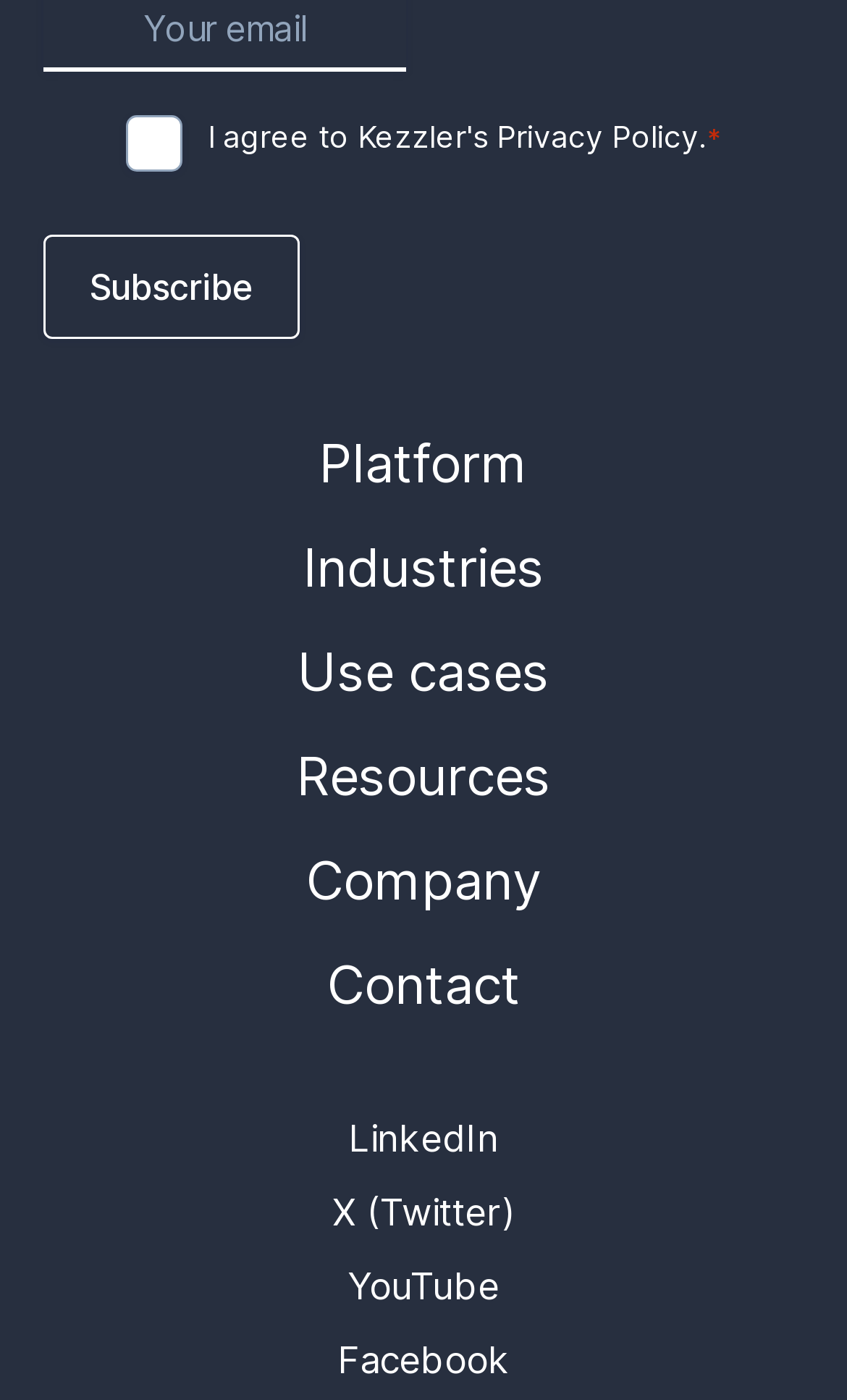Determine the bounding box coordinates of the section I need to click to execute the following instruction: "Subscribe to the newsletter". Provide the coordinates as four float numbers between 0 and 1, i.e., [left, top, right, bottom].

[0.051, 0.167, 0.354, 0.242]